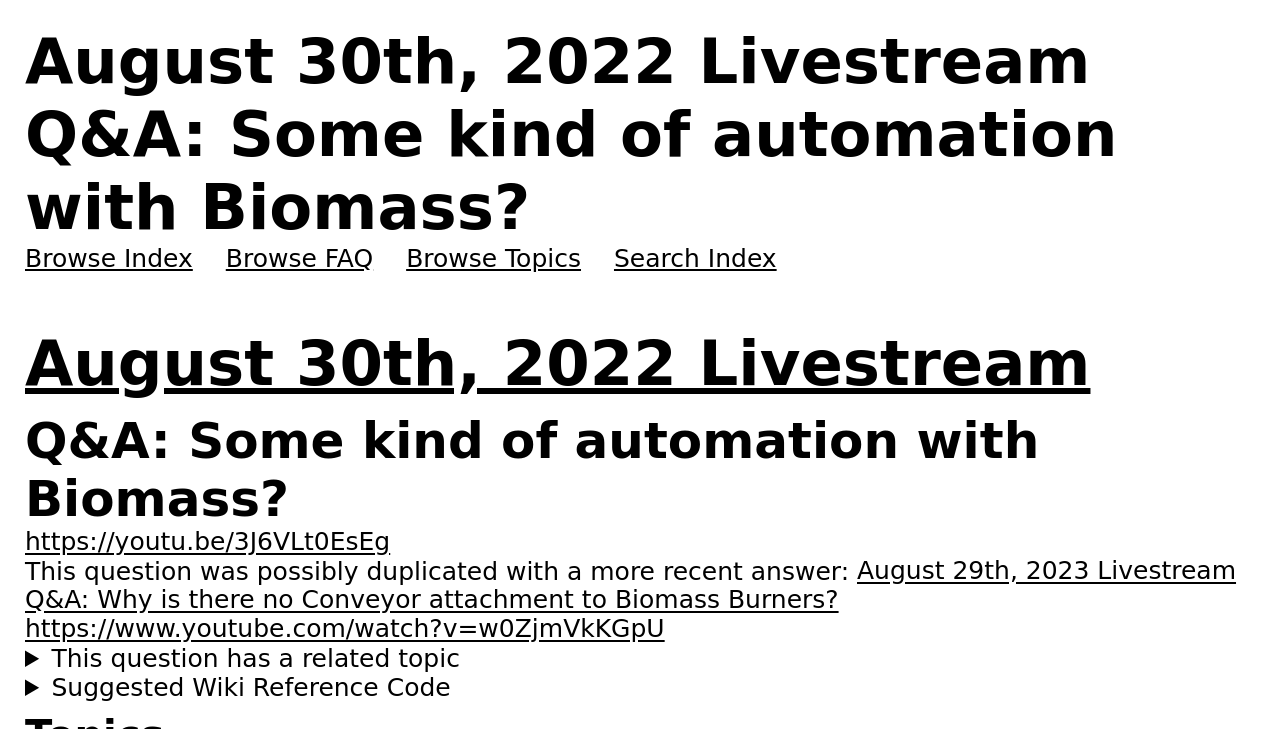Can you specify the bounding box coordinates of the area that needs to be clicked to fulfill the following instruction: "click the link 'please let me know'"?

None